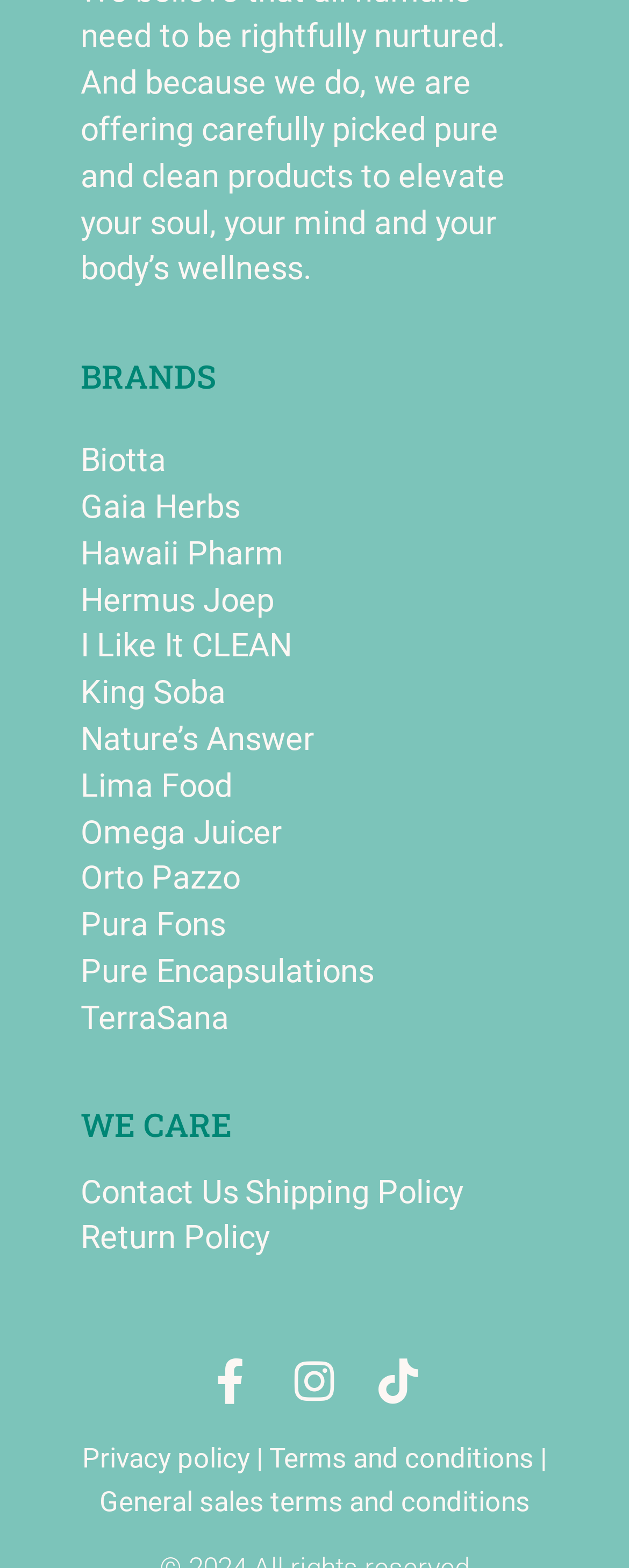Find and indicate the bounding box coordinates of the region you should select to follow the given instruction: "Read Return Policy".

[0.128, 0.782, 0.428, 0.801]